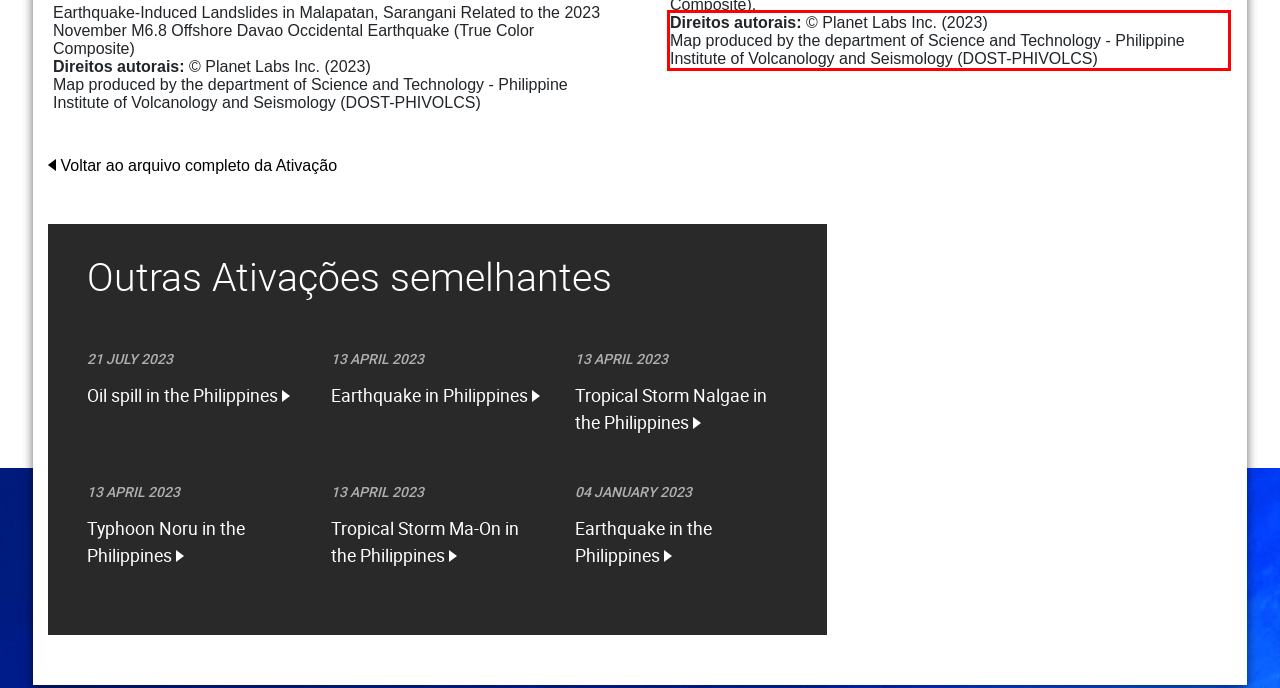Please identify and extract the text from the UI element that is surrounded by a red bounding box in the provided webpage screenshot.

Direitos autorais: © Planet Labs Inc. (2023) Map produced by the department of Science and Technology - Philippine Institute of Volcanology and Seismology (DOST-PHIVOLCS)